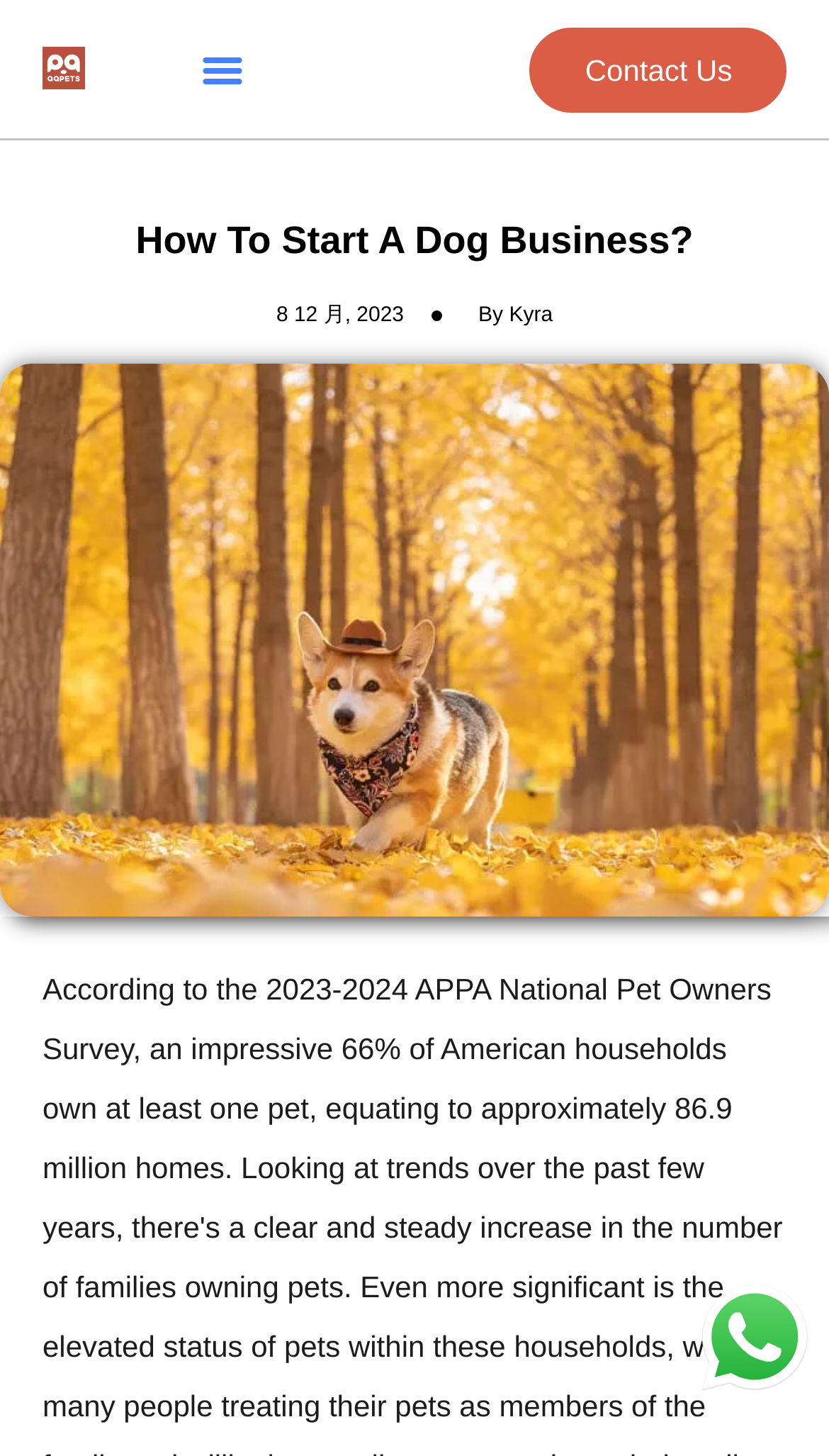What is the WhatsApp icon used for?
Give a detailed explanation using the information visible in the image.

I found the purpose of the WhatsApp icon by looking at the generic element on the webpage, which is located at coordinates [0.846, 0.882, 0.974, 0.955]. The text inside this element is 'WhatsApp us', which indicates that the icon is used to WhatsApp the website owner.